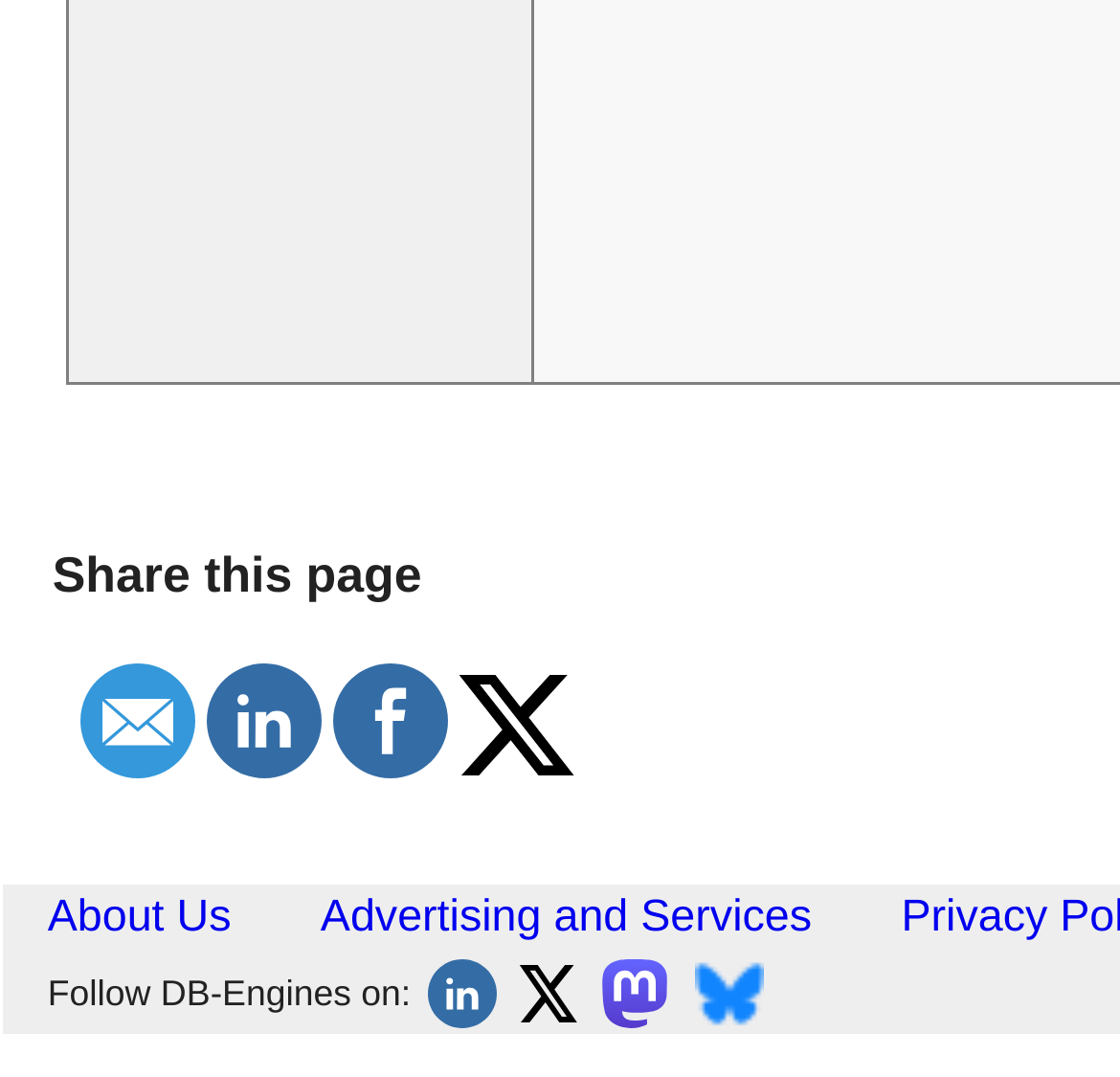Please provide the bounding box coordinates for the element that needs to be clicked to perform the instruction: "Share on LinkedIn". The coordinates must consist of four float numbers between 0 and 1, formatted as [left, top, right, bottom].

[0.18, 0.686, 0.293, 0.739]